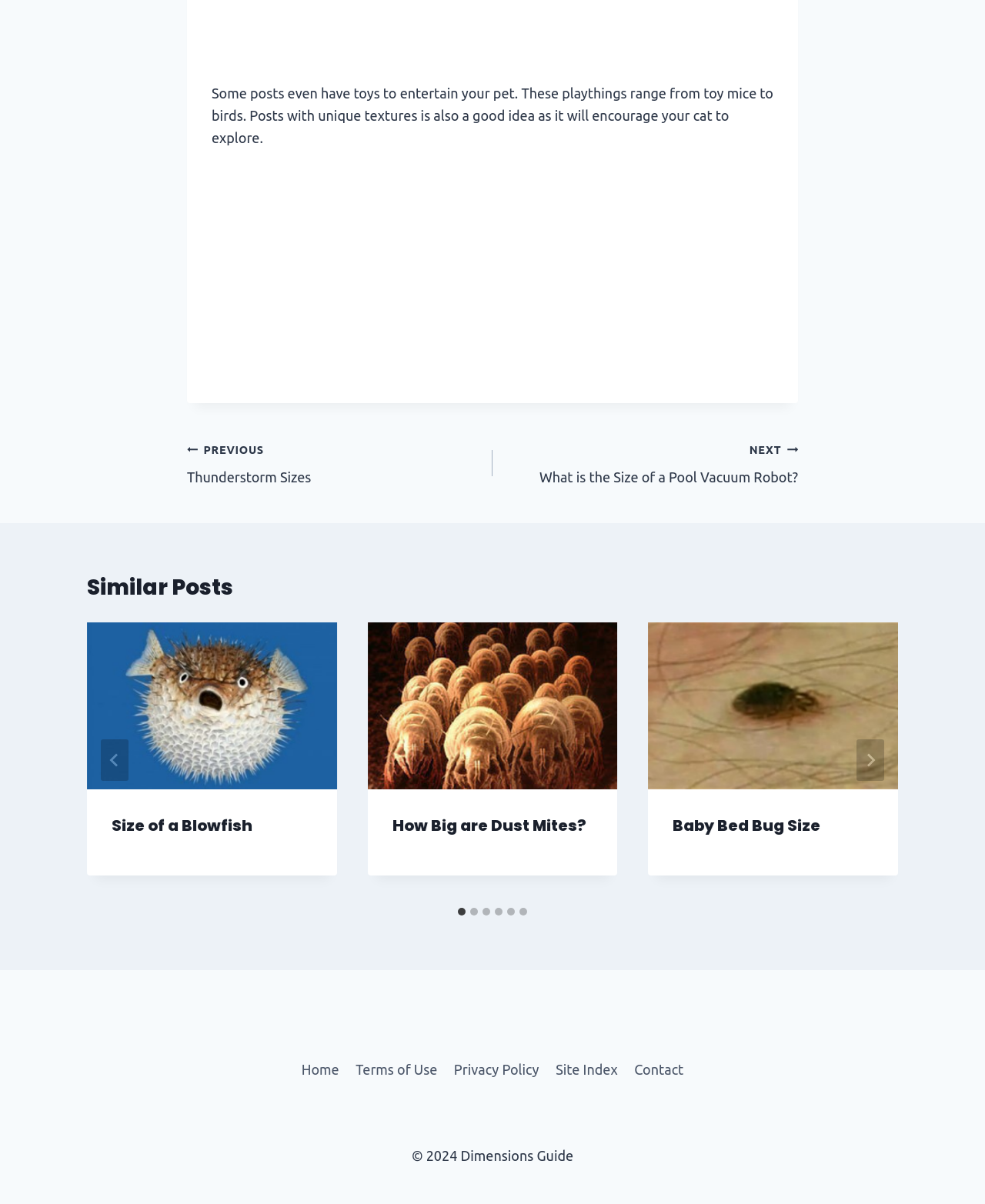What is the topic of the post?
Provide an in-depth and detailed explanation in response to the question.

The topic of the post can be inferred from the static text 'Some posts even have toys to entertain your pet. These playthings range from toy mice to birds. Posts with unique textures is also a good idea as it will encourage your cat to explore.' which suggests that the post is about entertaining pets.